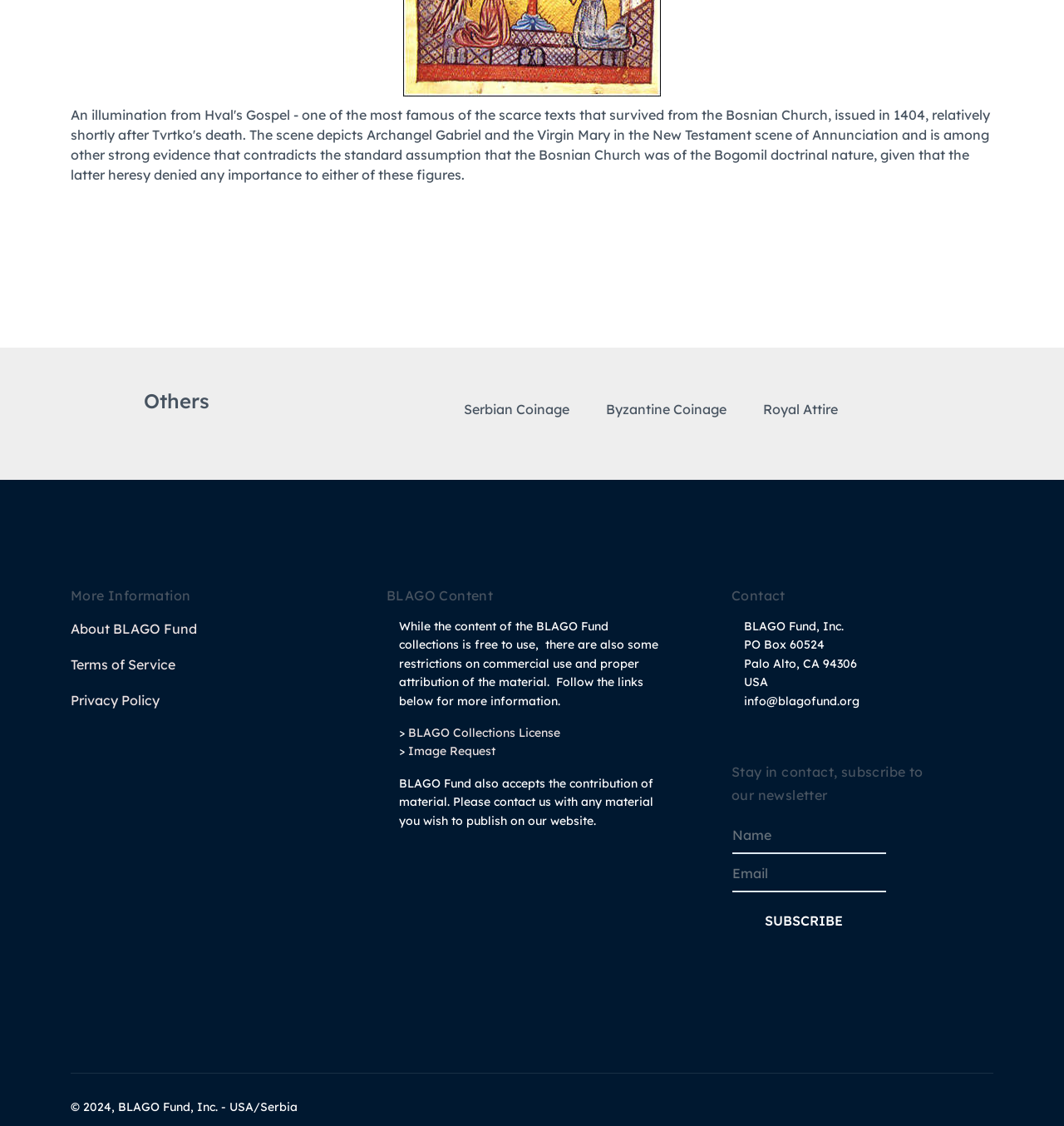What is the name of the organization?
Could you answer the question with a detailed and thorough explanation?

I found the answer by looking at the 'Contact' section, where it mentions 'BLAGO Fund, Inc.' as the organization's name, along with its address and email.